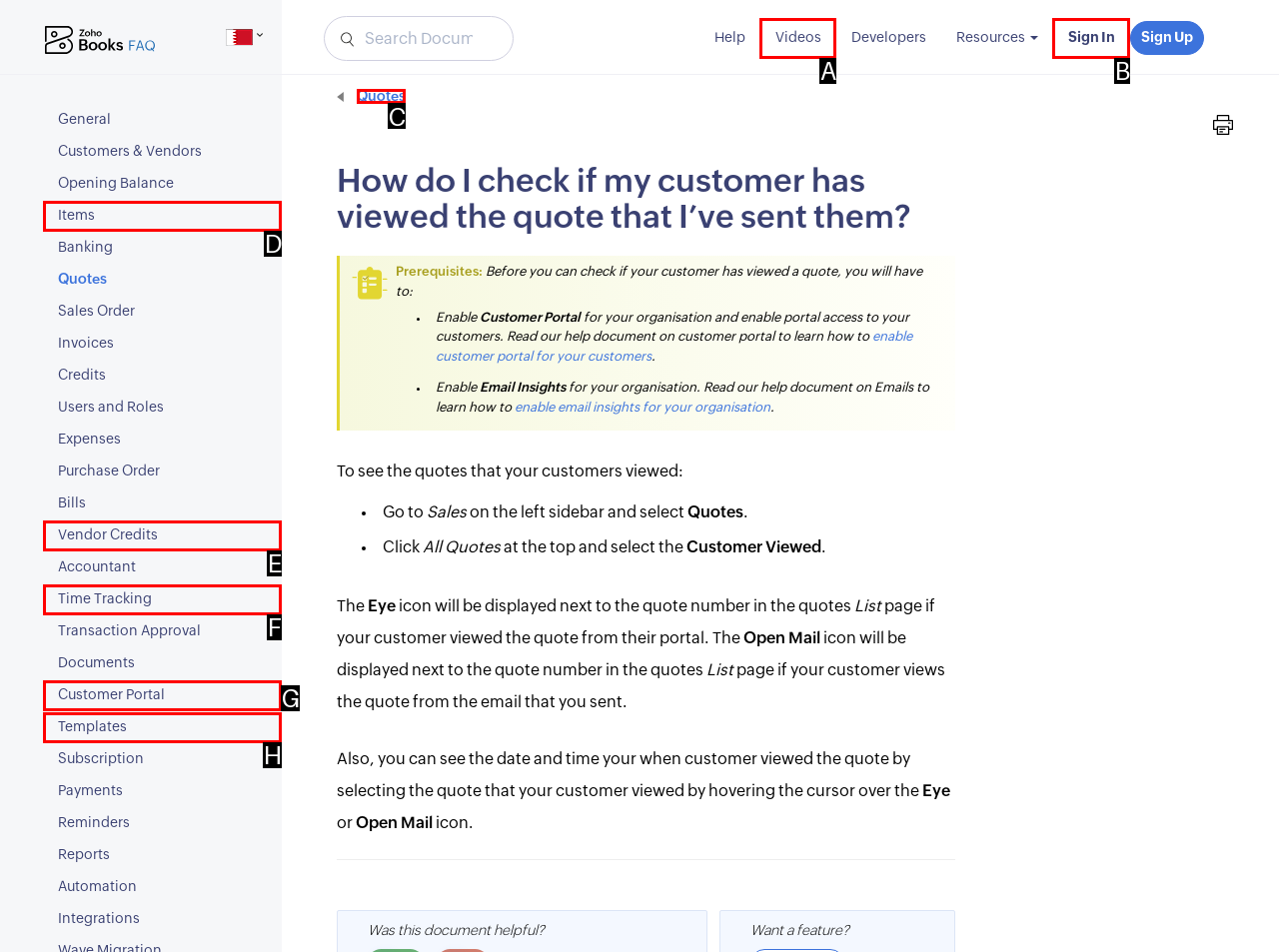Choose the letter of the element that should be clicked to complete the task: Click on the 'globalisation' link
Answer with the letter from the possible choices.

None